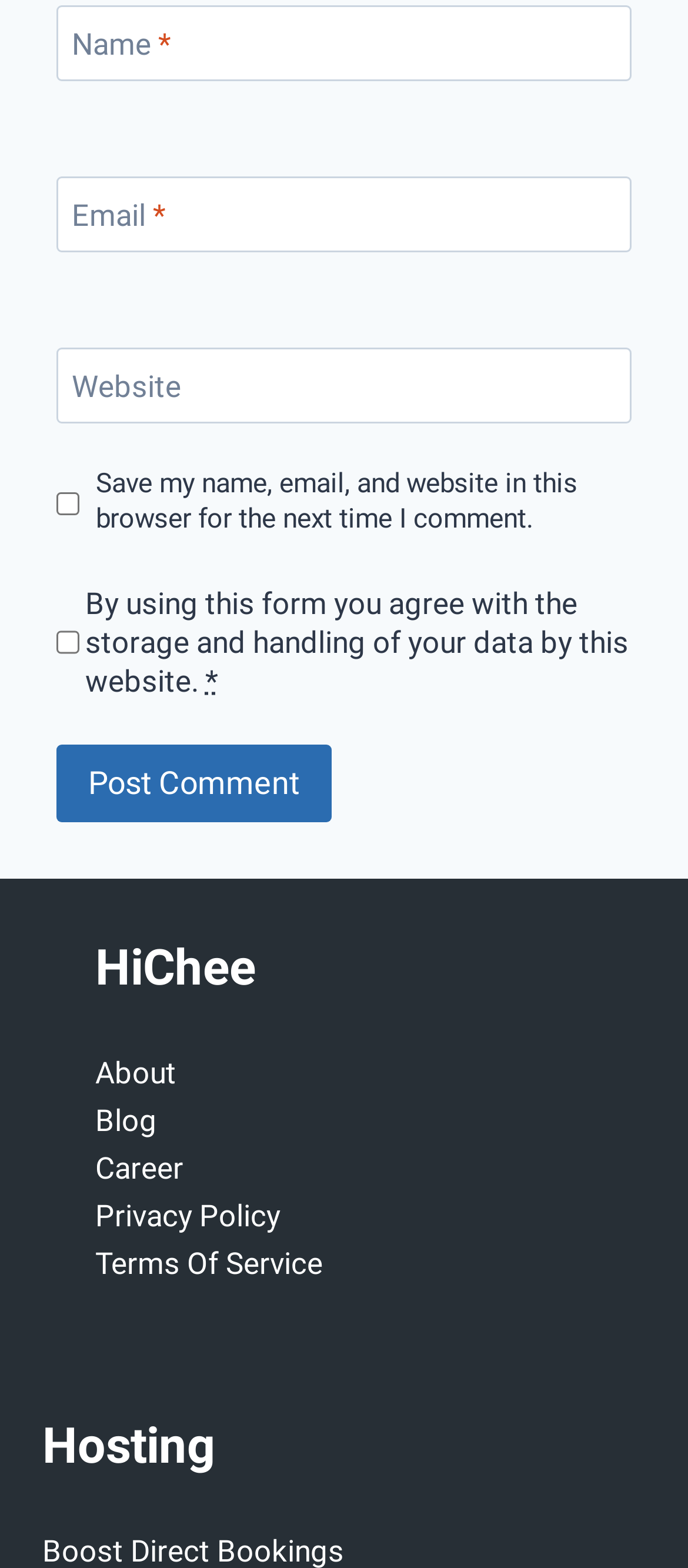Please locate the clickable area by providing the bounding box coordinates to follow this instruction: "Check the Save my name checkbox".

[0.082, 0.314, 0.115, 0.328]